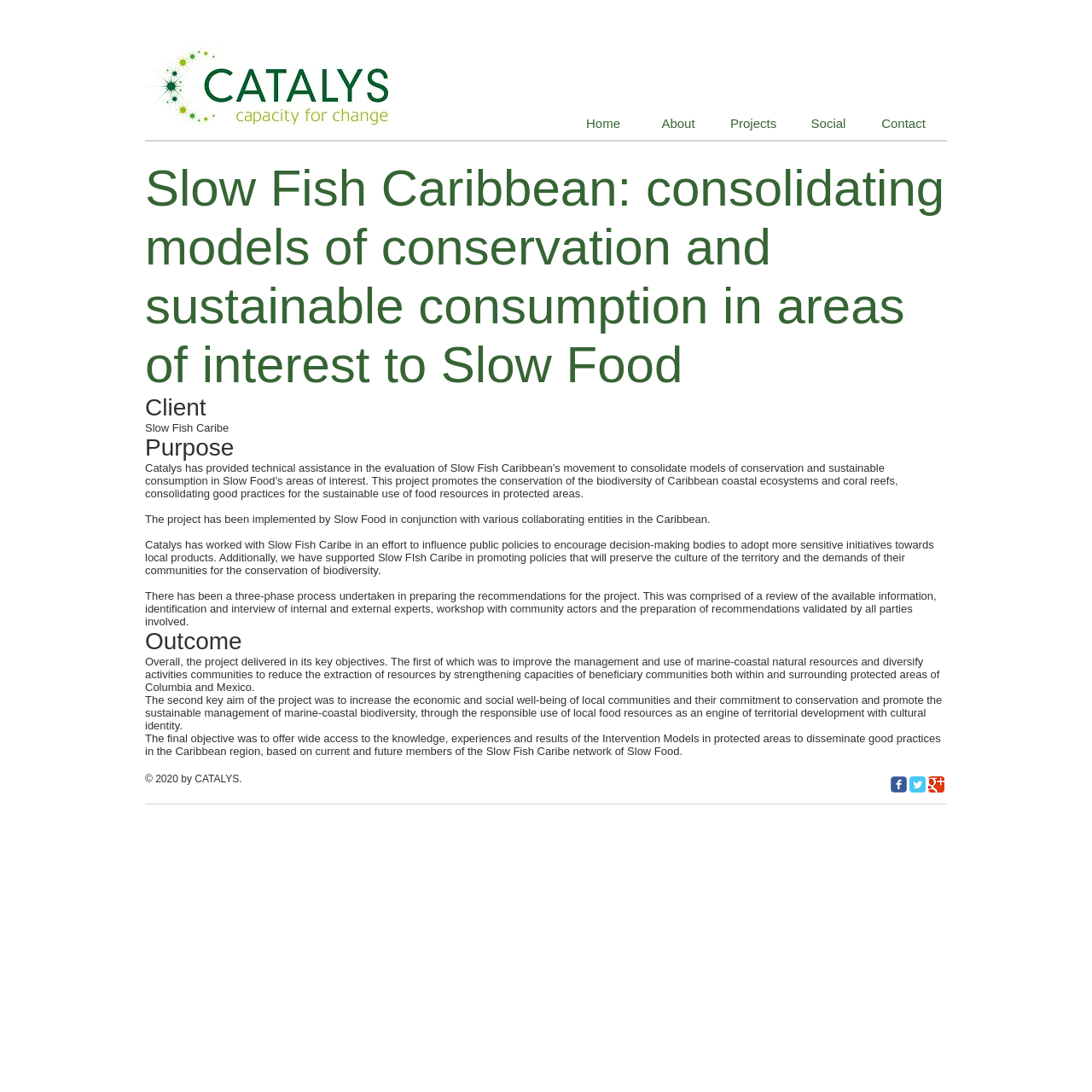Please locate the bounding box coordinates of the element's region that needs to be clicked to follow the instruction: "Visit the Catalys logo". The bounding box coordinates should be provided as four float numbers between 0 and 1, i.e., [left, top, right, bottom].

[0.133, 0.04, 0.356, 0.118]